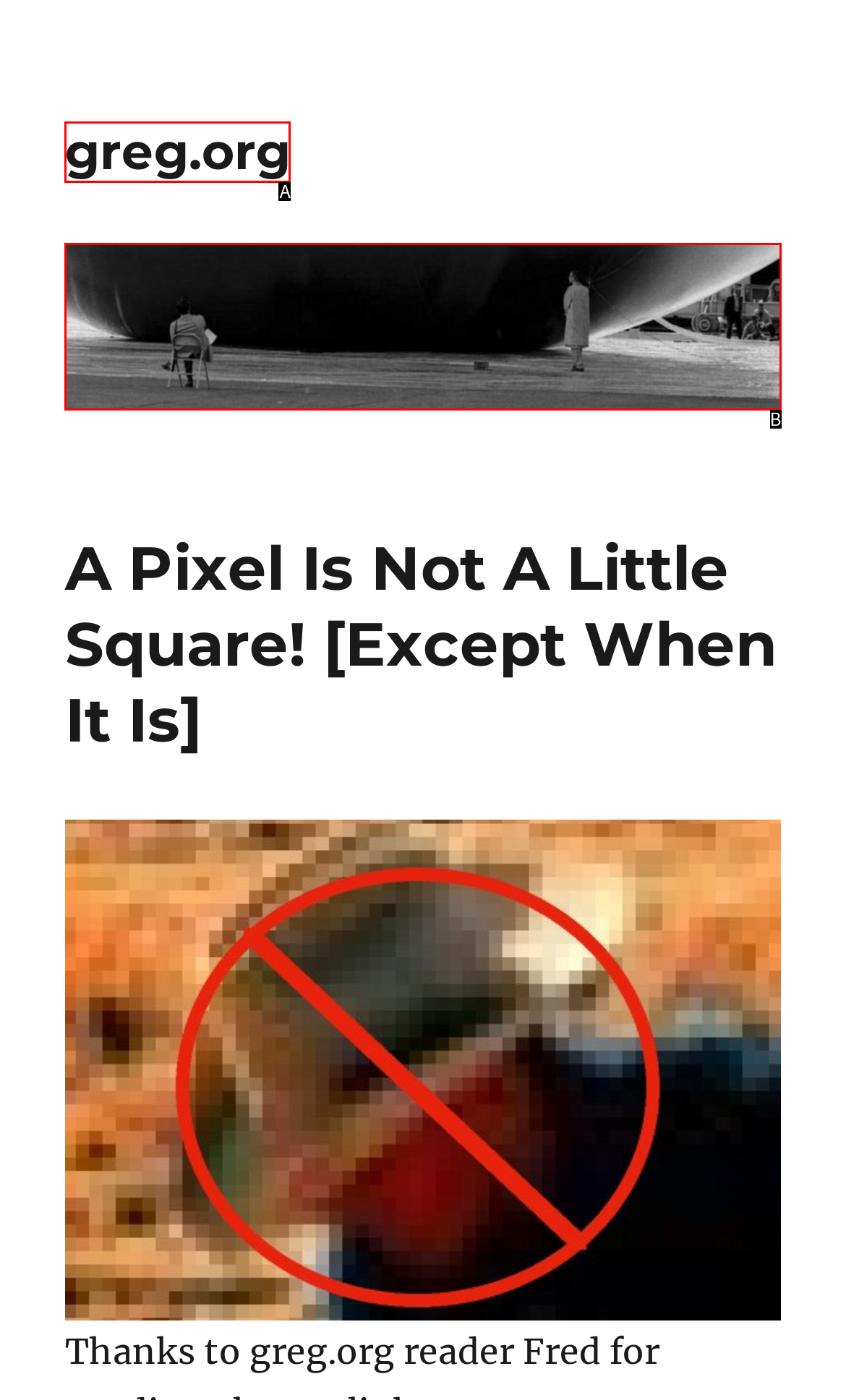Based on the given description: greg.org, identify the correct option and provide the corresponding letter from the given choices directly.

A